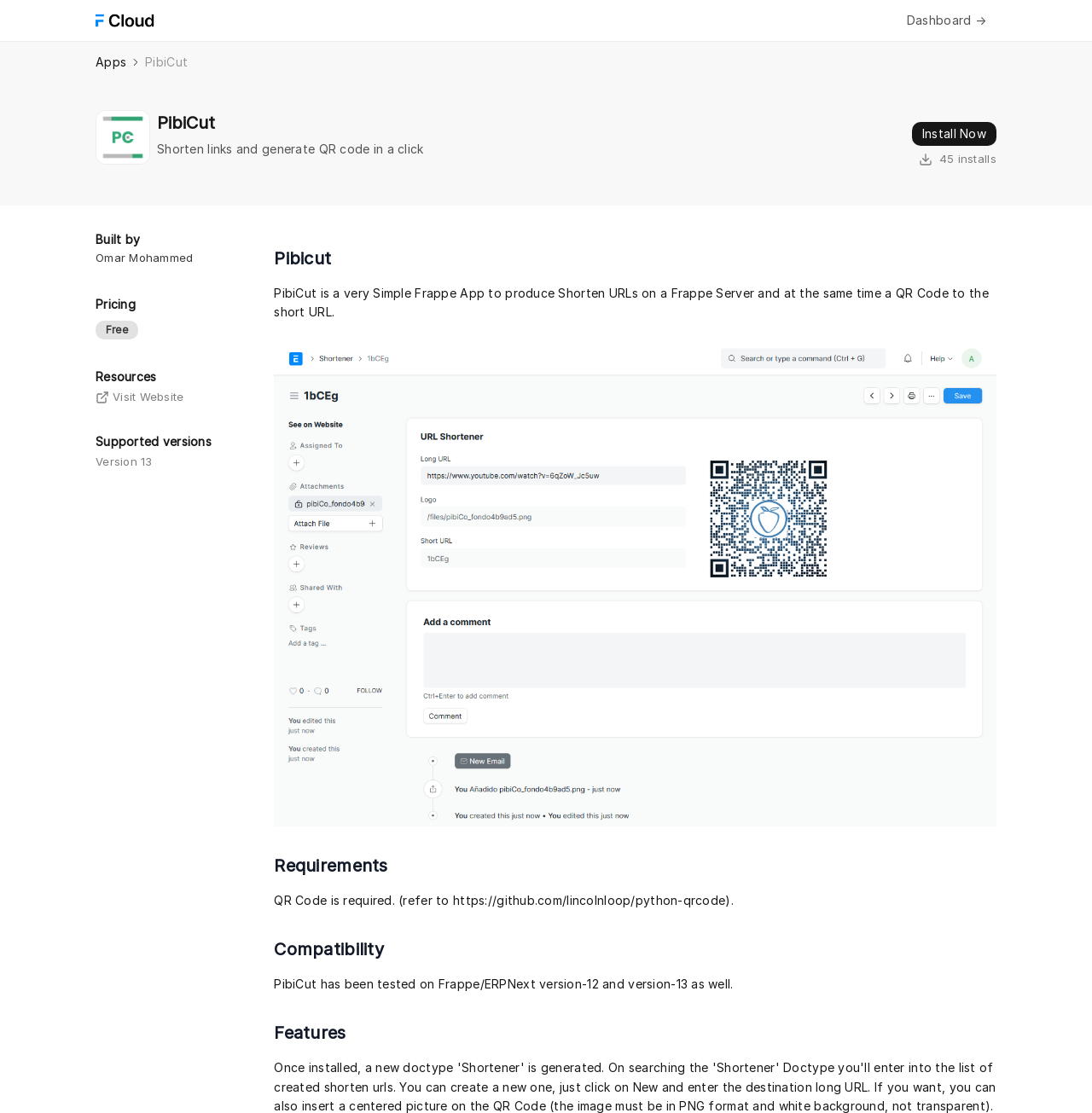Please provide a comprehensive response to the question below by analyzing the image: 
What is the name of the app?

The name of the app can be found in the heading element with the text 'PibiCut' which is located at the top of the webpage, and also in the image element with the same text.